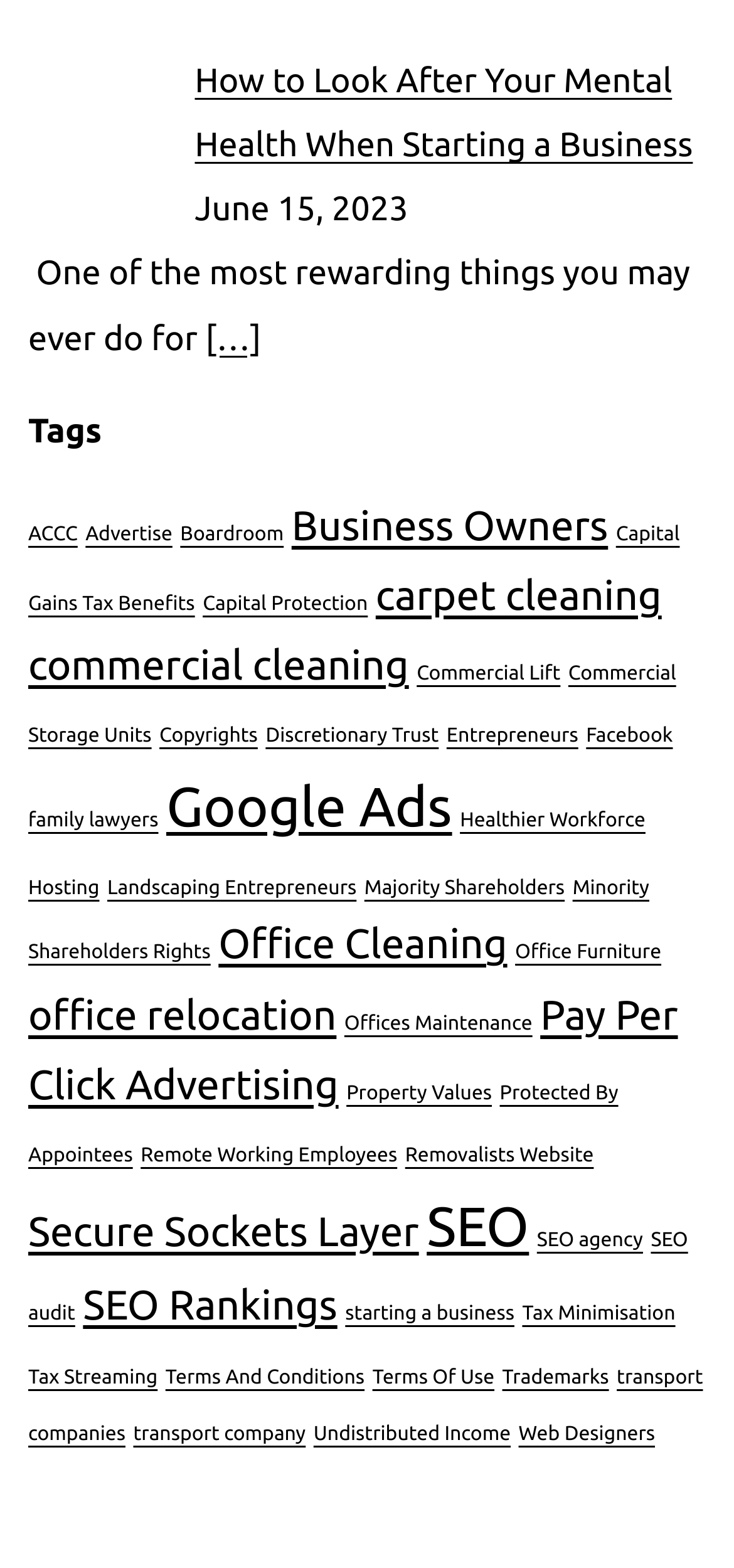Answer the following query concisely with a single word or phrase:
How many items are related to SEO?

5